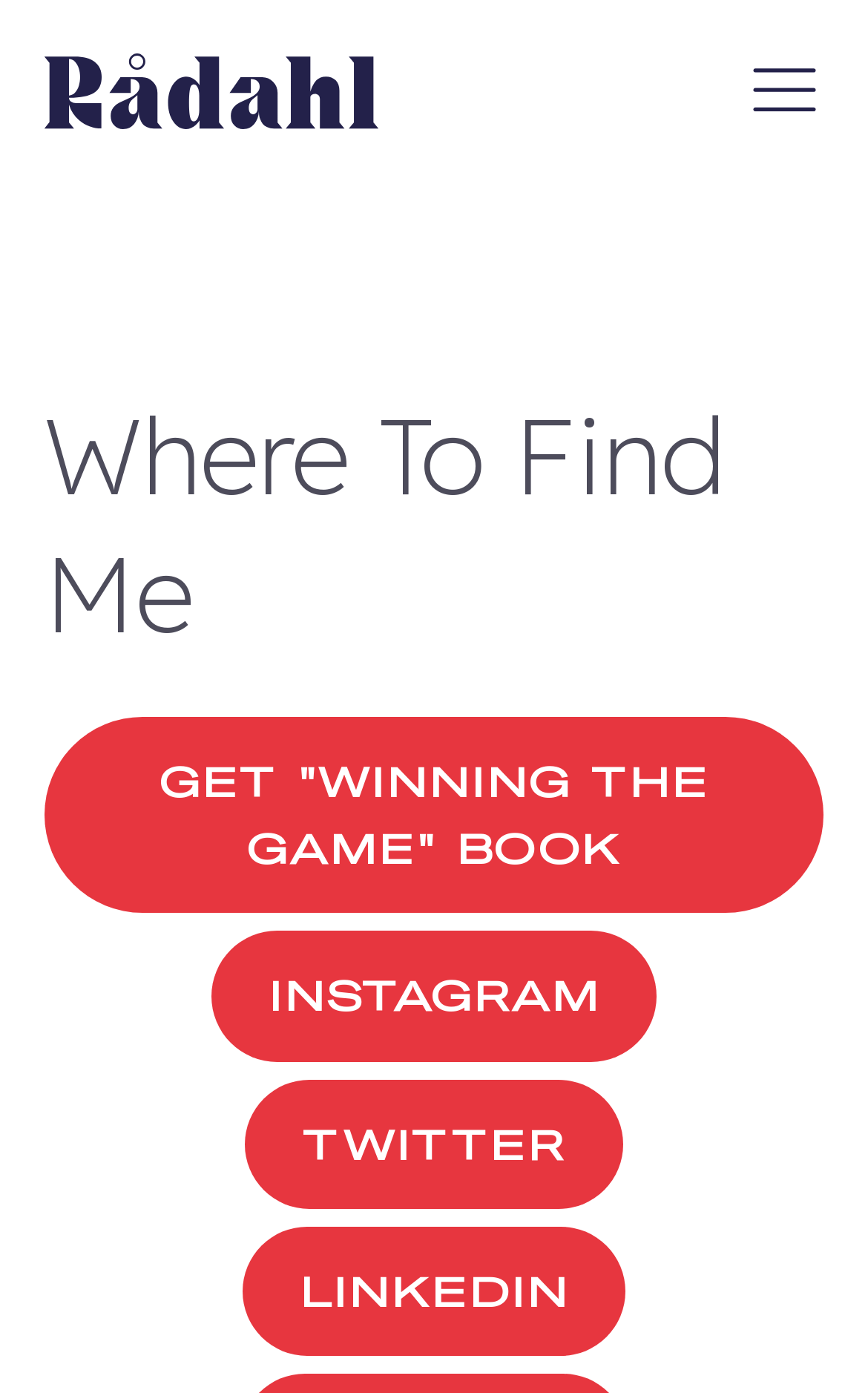Give a one-word or short phrase answer to this question: 
What is the logo on the top left corner?

Radahl.no logo